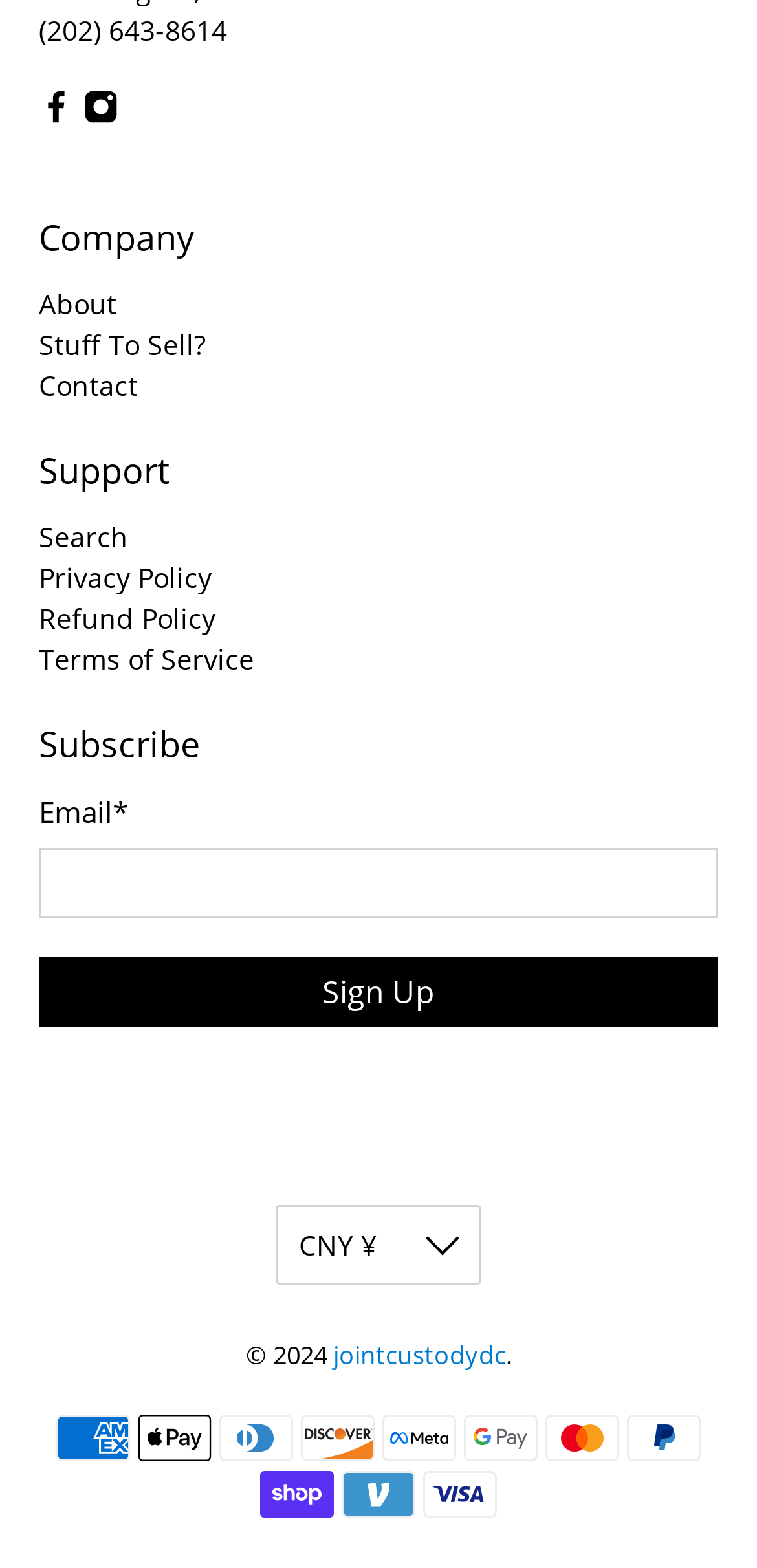What is the copyright year?
Using the image as a reference, answer the question with a short word or phrase.

2024